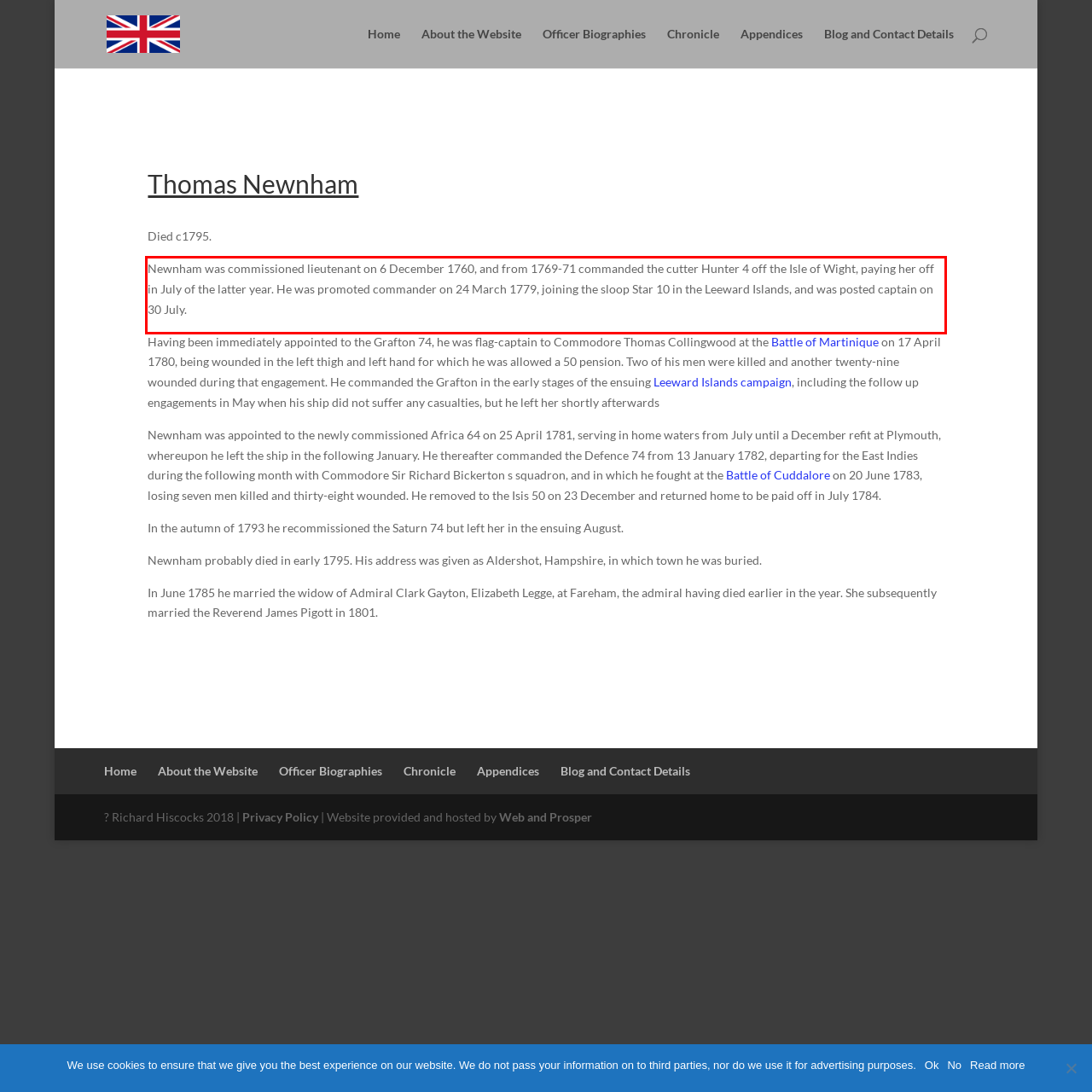Given a screenshot of a webpage with a red bounding box, extract the text content from the UI element inside the red bounding box.

Newnham was commissioned lieutenant on 6 December 1760, and from 1769-71 commanded the cutter Hunter 4 off the Isle of Wight, paying her off in July of the latter year. He was promoted commander on 24 March 1779, joining the sloop Star 10 in the Leeward Islands, and was posted captain on 30 July.